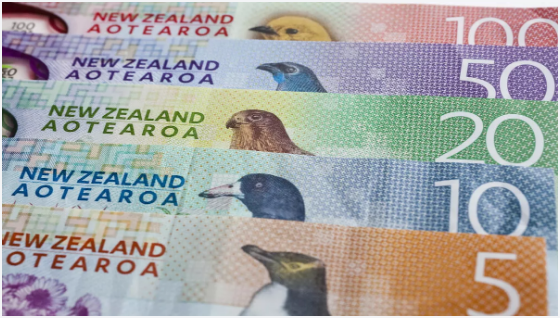What color is the $20 note?
Answer the question with as much detail as you can, using the image as a reference.

According to the caption, the $20 note is green, which is evident from the horizontal alignment of the notes, where the $20 note is in green.